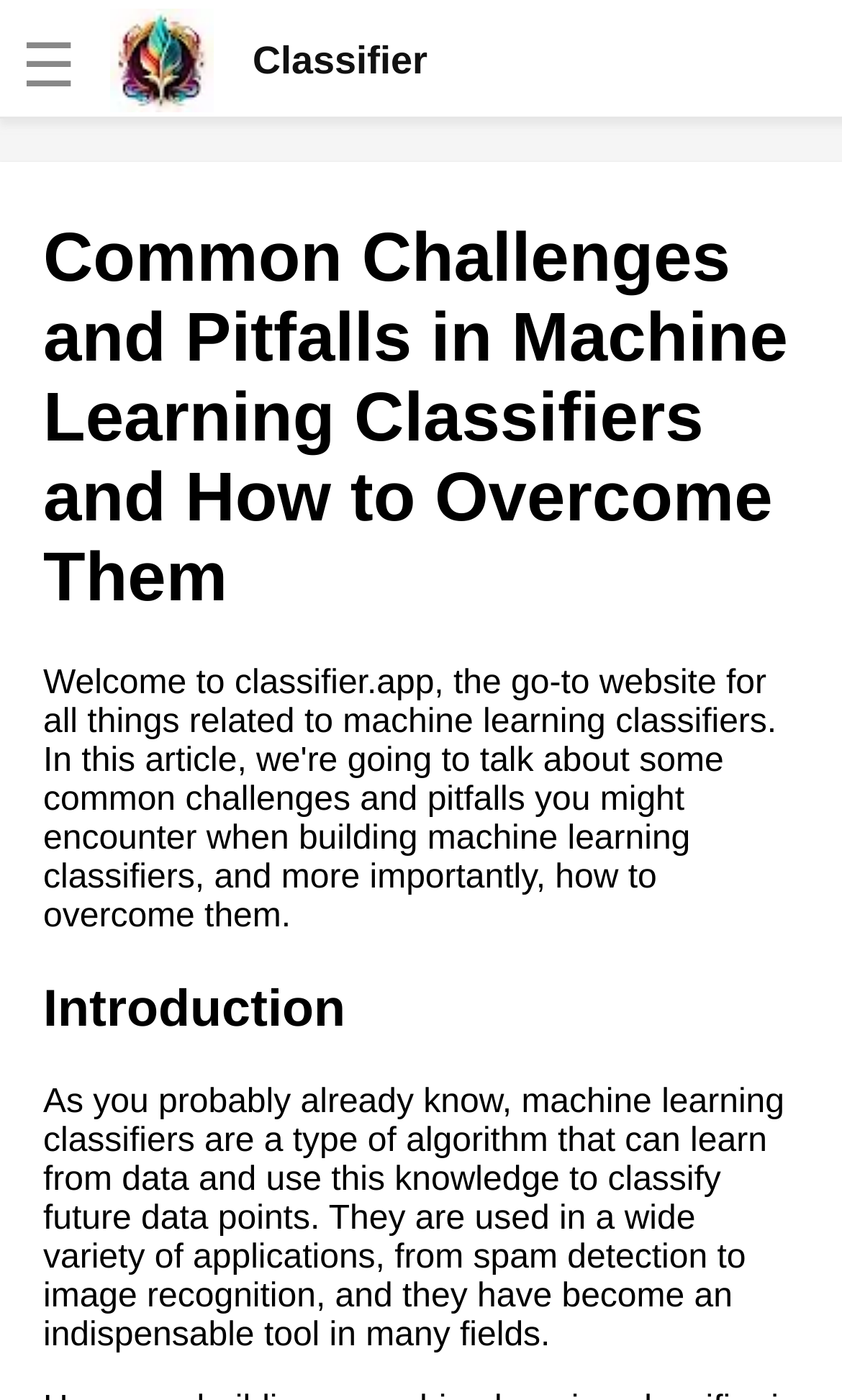Please provide the bounding box coordinates for the UI element as described: "parent_node: ☰". The coordinates must be four floats between 0 and 1, represented as [left, top, right, bottom].

[0.01, 0.005, 0.044, 0.025]